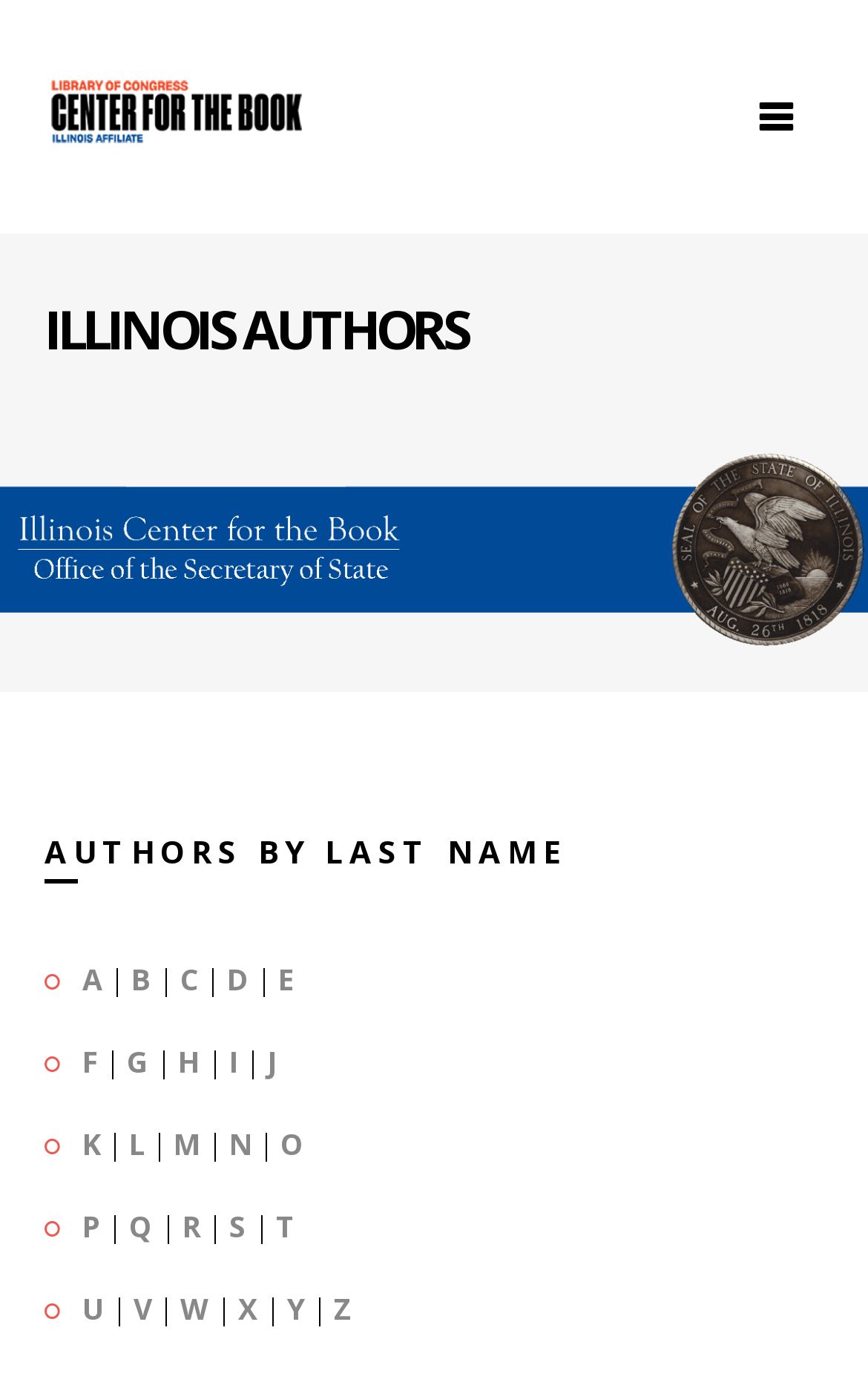Determine the bounding box coordinates of the region that needs to be clicked to achieve the task: "Find answers to frequently asked questions about Blooming store".

None